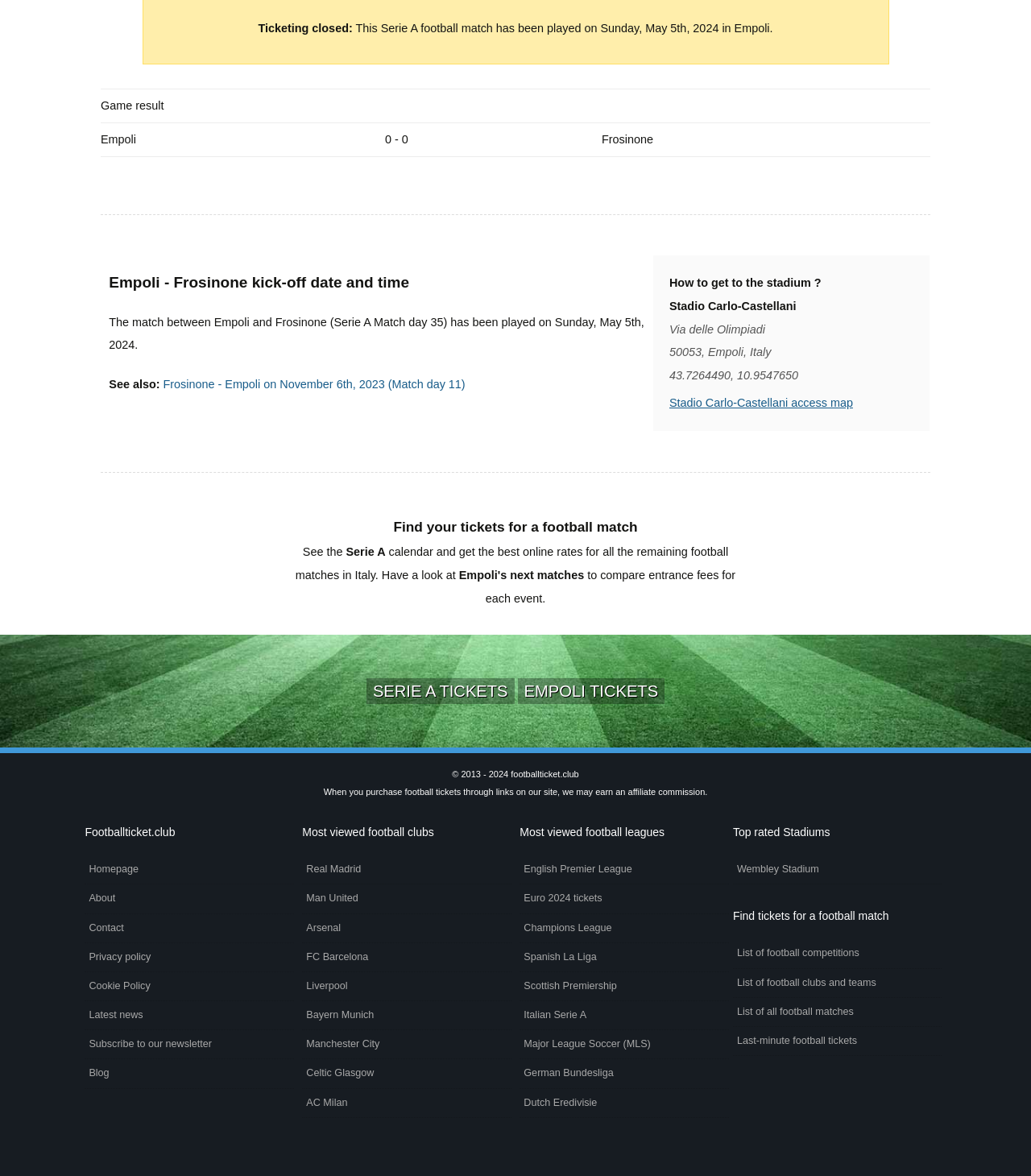Find and provide the bounding box coordinates for the UI element described here: "List of football competitions". The coordinates should be given as four float numbers between 0 and 1: [left, top, right, bottom].

[0.711, 0.799, 0.913, 0.824]